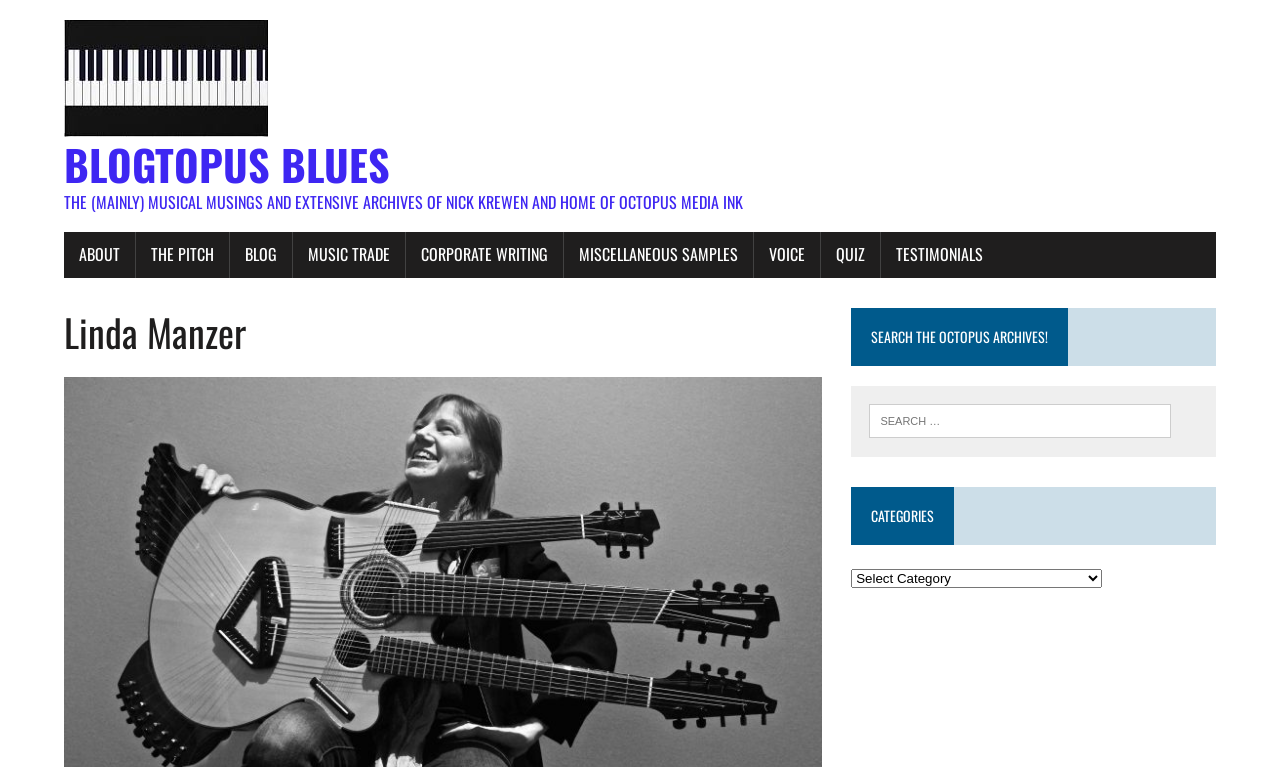Please indicate the bounding box coordinates for the clickable area to complete the following task: "select a category". The coordinates should be specified as four float numbers between 0 and 1, i.e., [left, top, right, bottom].

[0.665, 0.742, 0.861, 0.766]